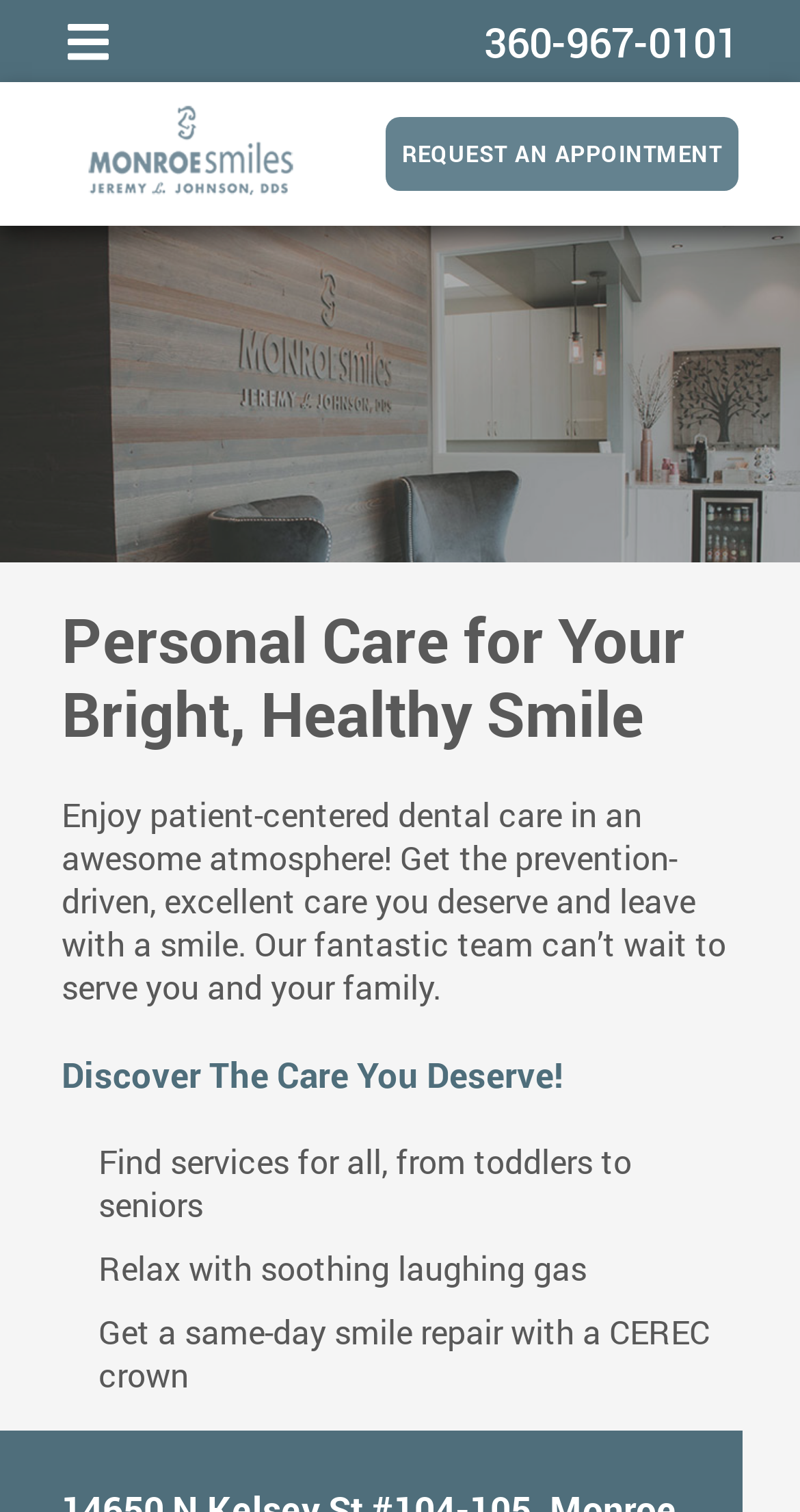What is one of the services provided by the dentist office?
Answer the question with just one word or phrase using the image.

CEREC crown